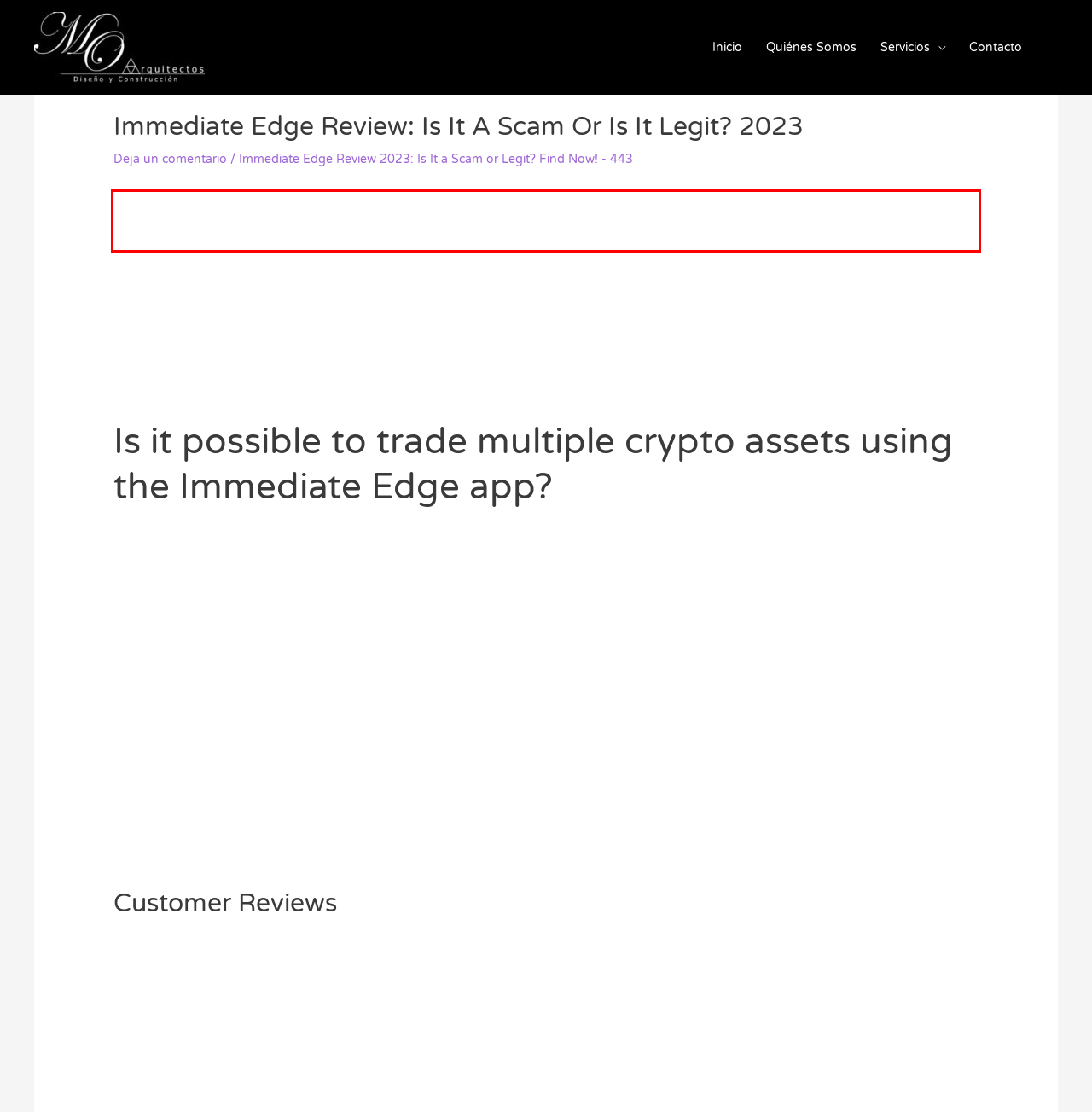Please analyze the screenshot of a webpage and extract the text content within the red bounding box using OCR.

According to many reviews and claims made on the platform, Immediate Edge is free to use. There are no fees for signing up or depositing, and the platform has no hidden costs. Use the Immediate Edge Simulator which is a duplicate of the live trading account, you will be able to place trades using historical data.